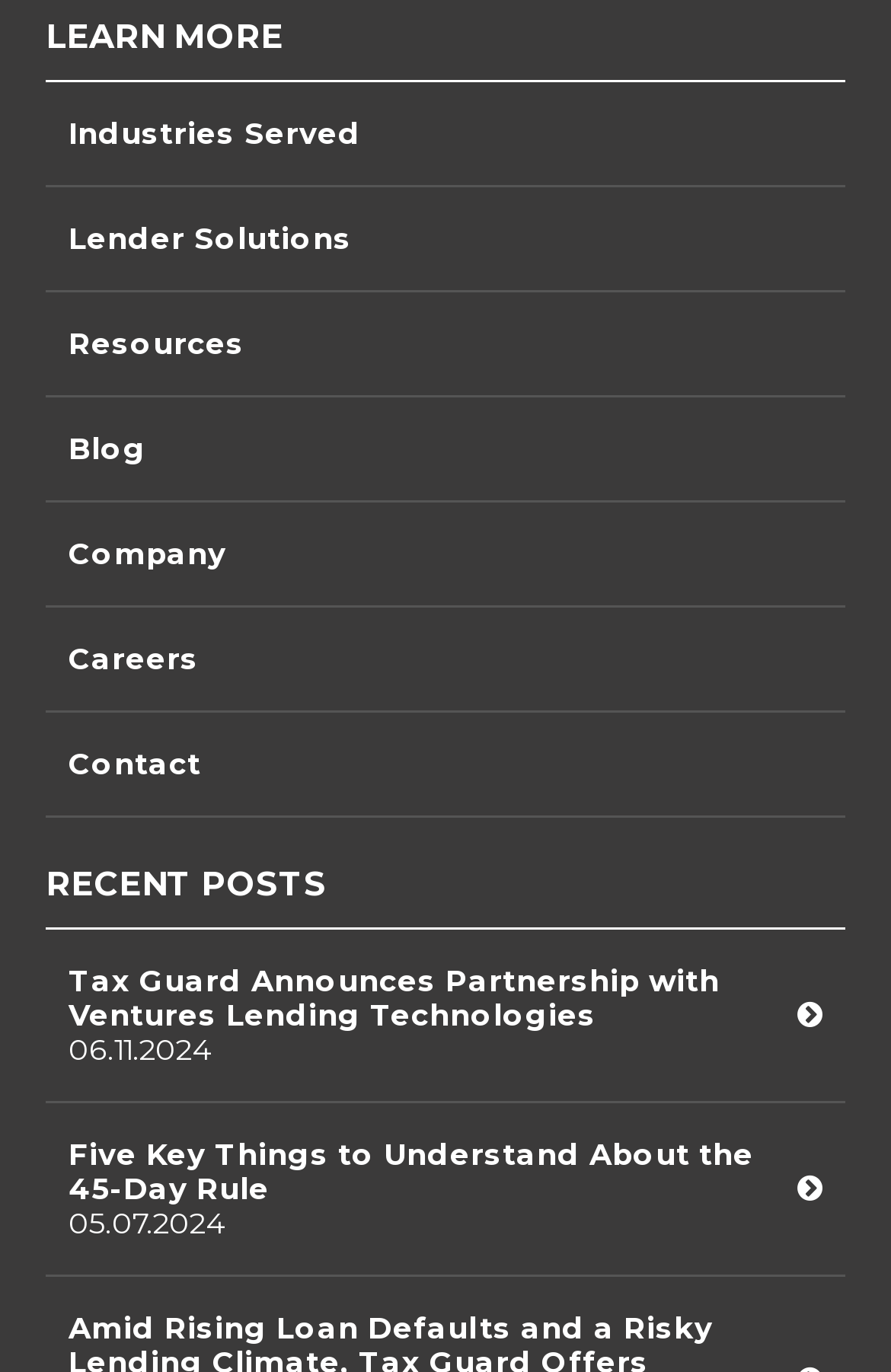What is the topic of the second recent post?
Give a detailed and exhaustive answer to the question.

The second recent post is about 'Five Key Things to Understand About the 45-Day Rule', which is mentioned in the 'RECENT POSTS' section with a date of 05.07.2024.